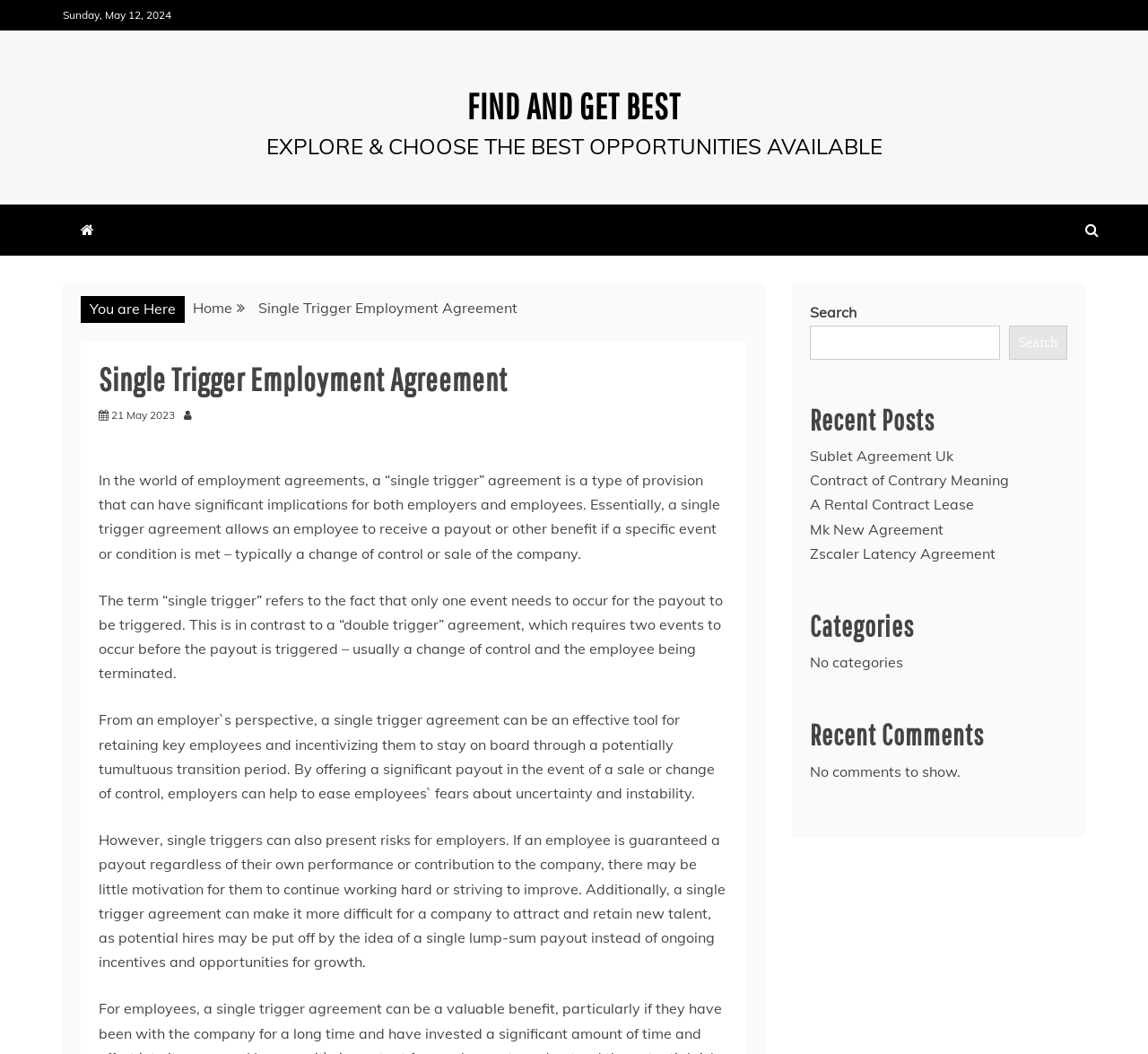From the given element description: "Contract of Contrary Meaning", find the bounding box for the UI element. Provide the coordinates as four float numbers between 0 and 1, in the order [left, top, right, bottom].

[0.705, 0.447, 0.879, 0.464]